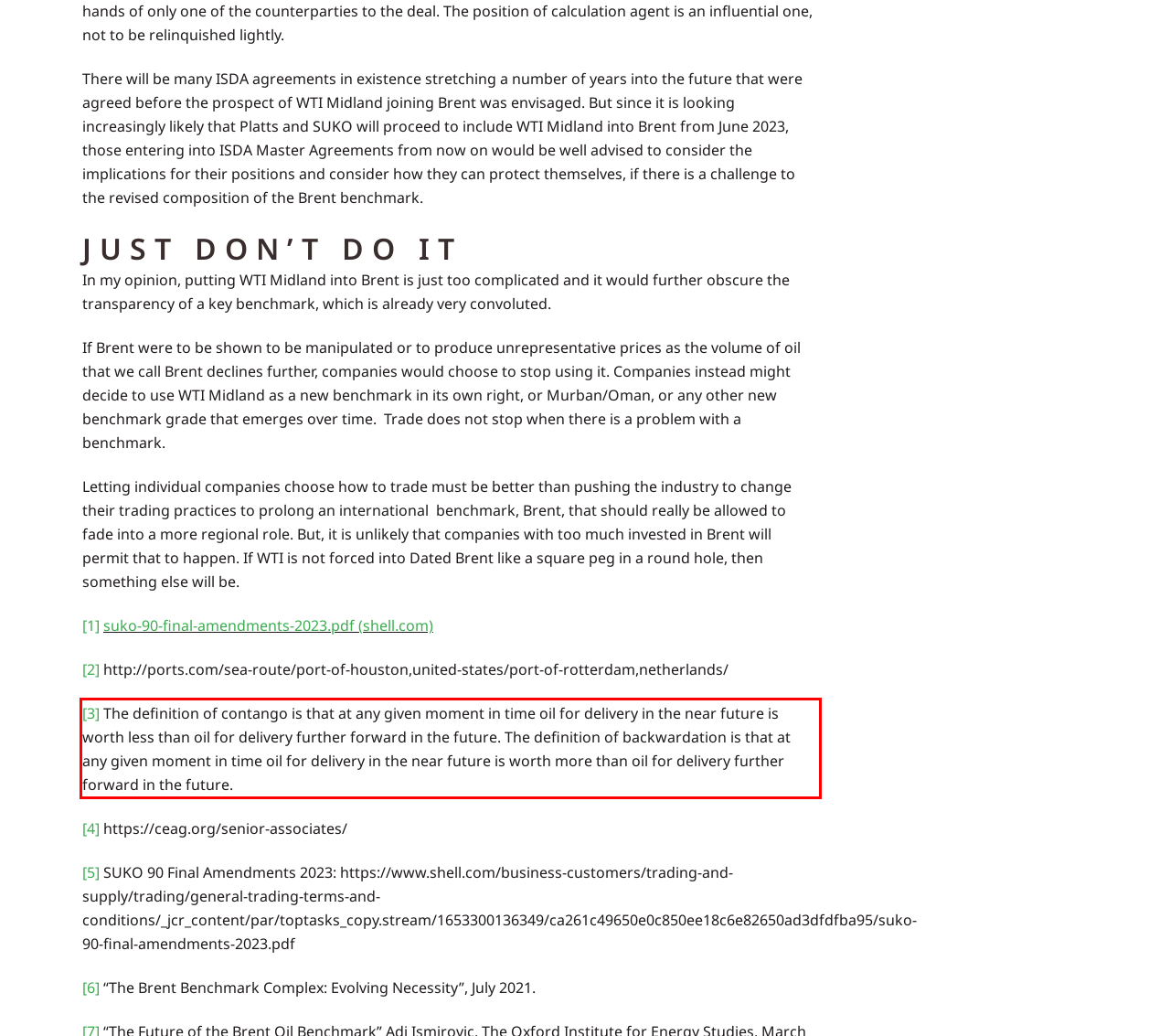Please perform OCR on the text content within the red bounding box that is highlighted in the provided webpage screenshot.

[3] The definition of contango is that at any given moment in time oil for delivery in the near future is worth less than oil for delivery further forward in the future. The definition of backwardation is that at any given moment in time oil for delivery in the near future is worth more than oil for delivery further forward in the future.